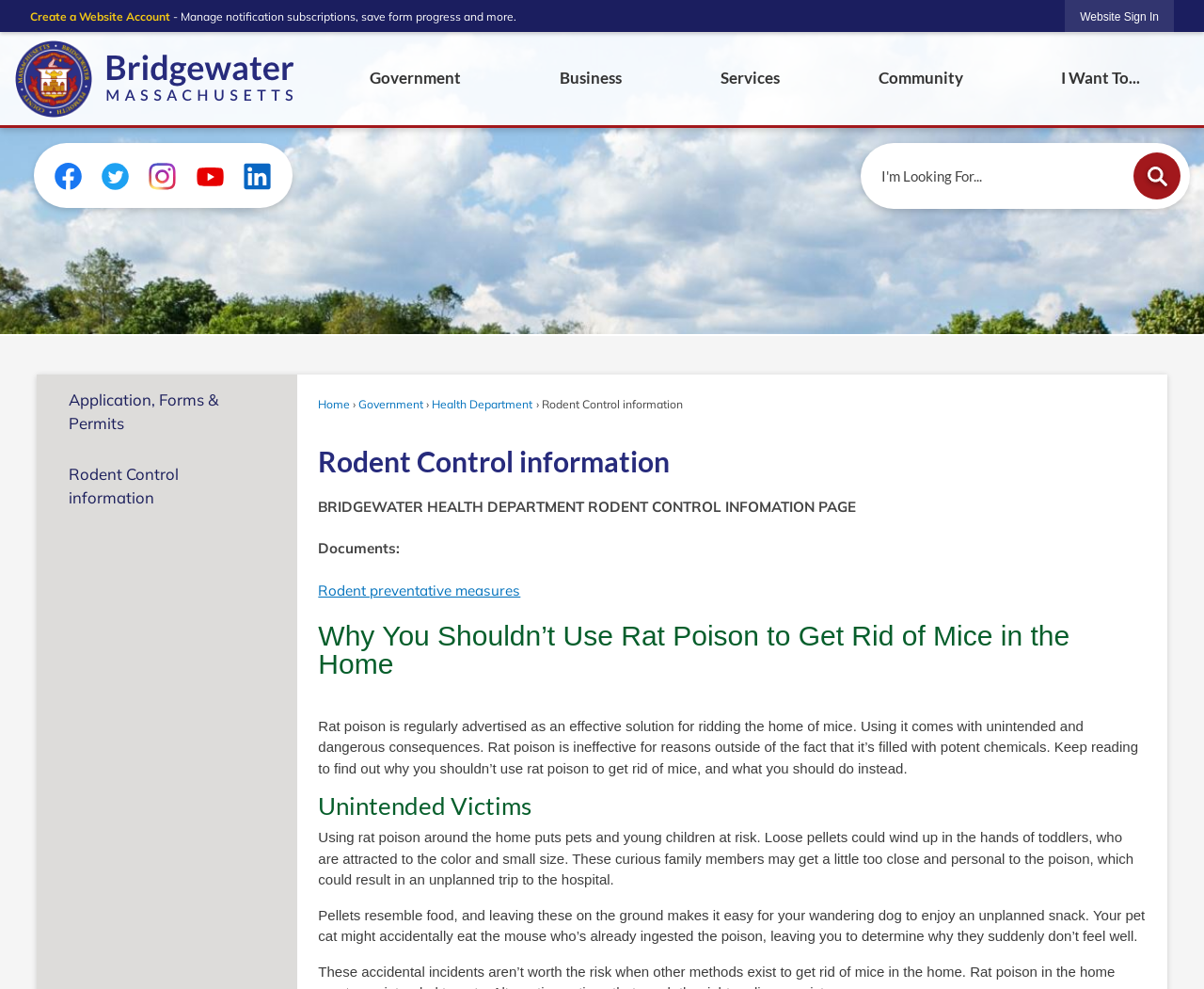Locate the bounding box of the UI element described in the following text: "GovernmentBusinessServicesCommunityI Want To...".

[0.266, 0.032, 0.988, 0.126]